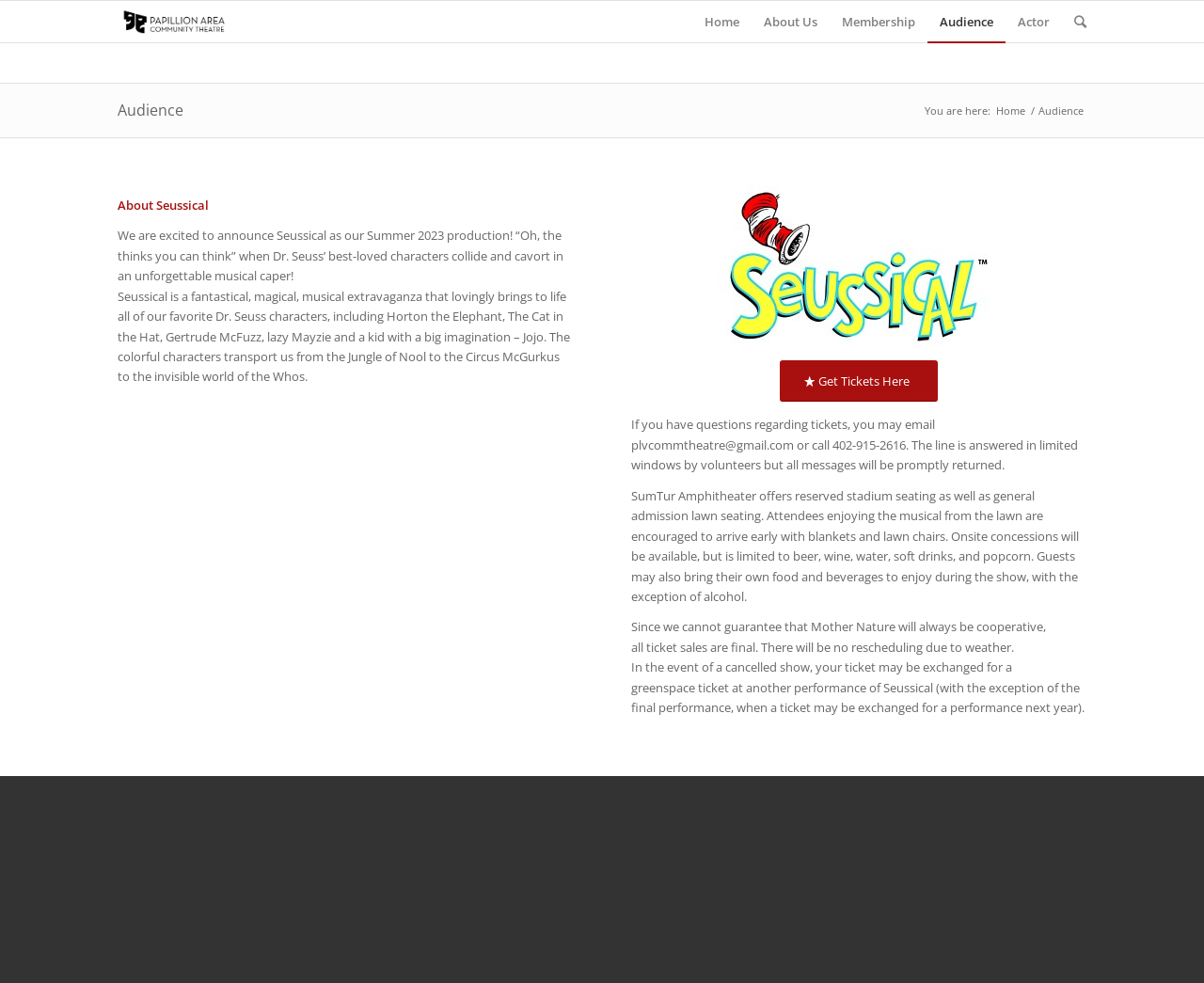Extract the bounding box coordinates of the UI element described: "Get Tickets Here". Provide the coordinates in the format [left, top, right, bottom] with values ranging from 0 to 1.

[0.648, 0.366, 0.779, 0.409]